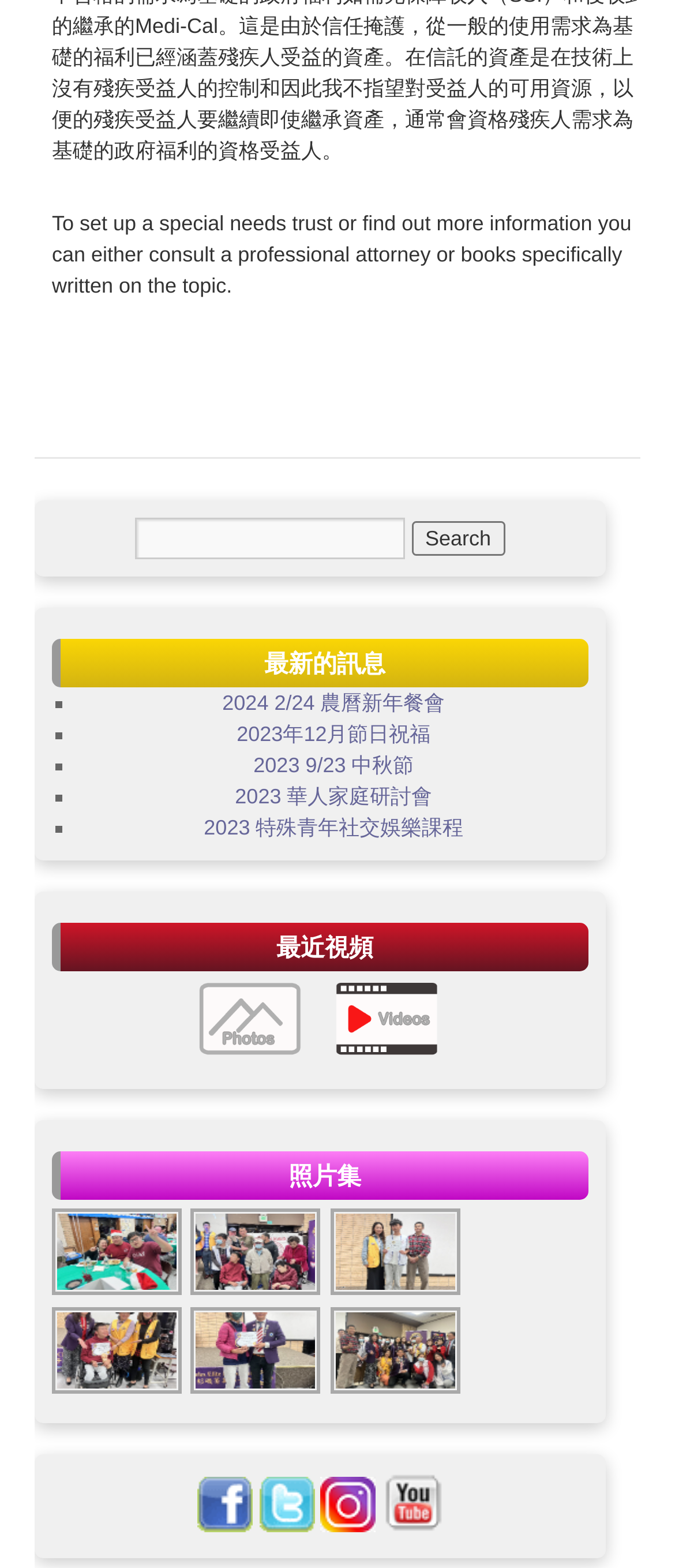How many list markers are under the '最新的訊息' heading?
Observe the image and answer the question with a one-word or short phrase response.

5